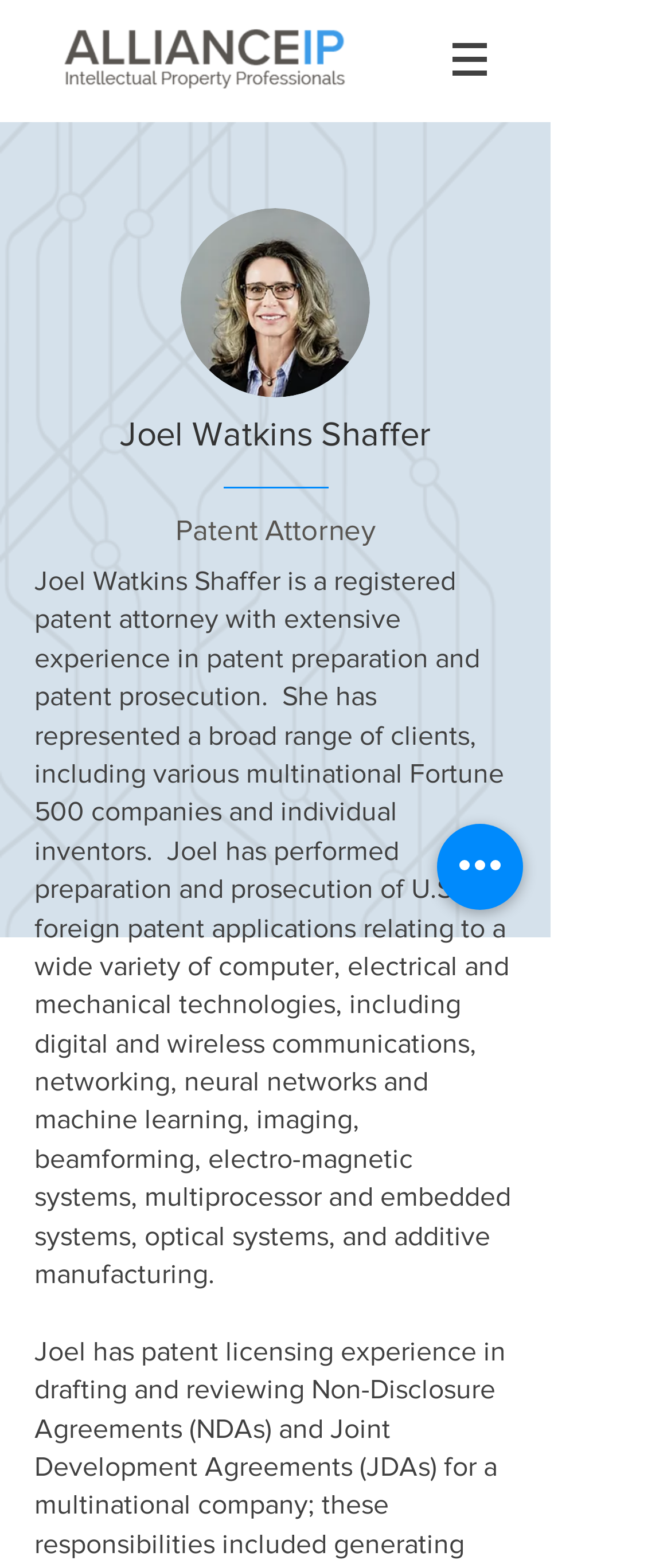Please provide a comprehensive response to the question below by analyzing the image: 
What is the profession of Joel Watkins Shaffer?

Based on the webpage, Joel Watkins Shaffer is described as a 'Patent Attorney' in the StaticText element with the text 'Patent Attorney'.